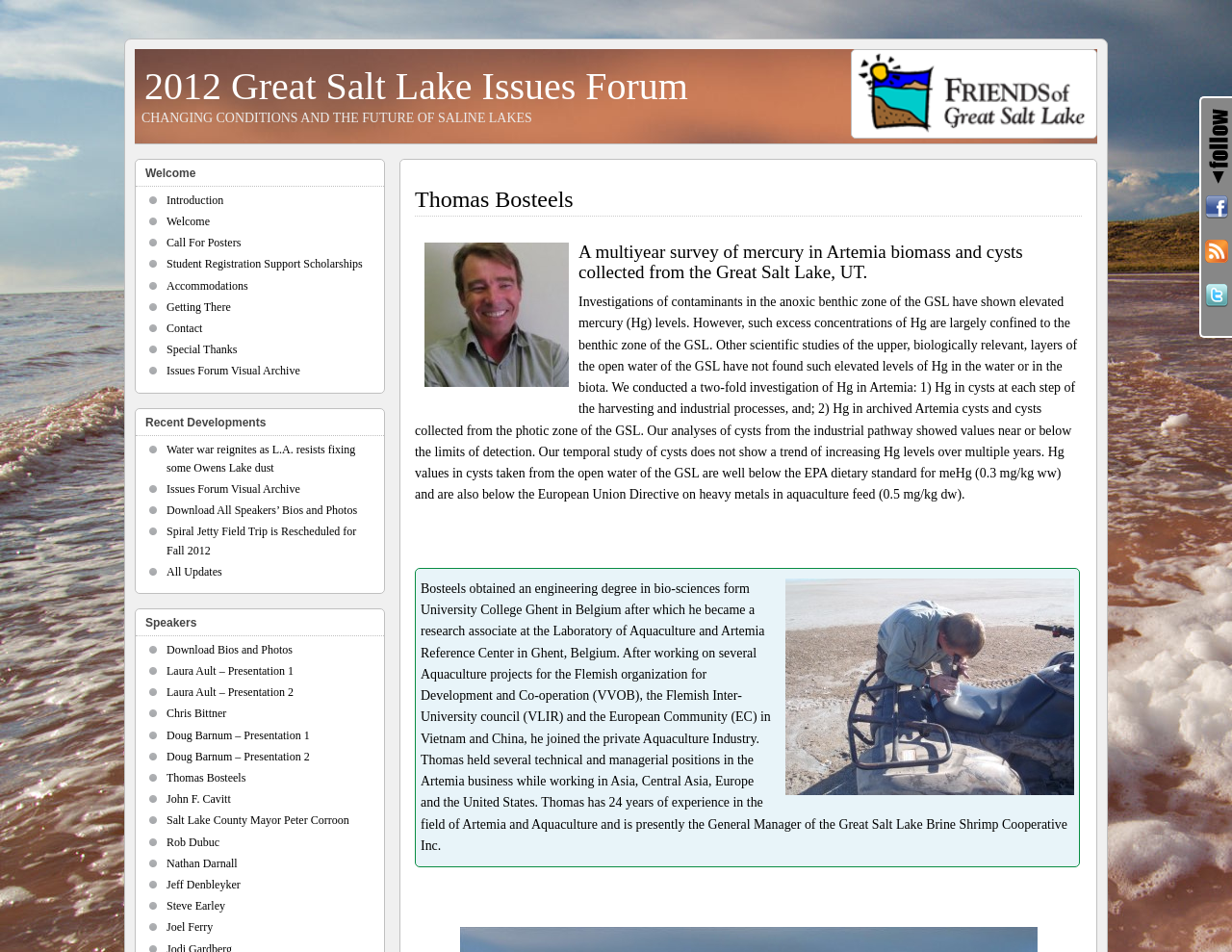Give a concise answer using one word or a phrase to the following question:
Who is the author of the article about mercury in Artemia biomass?

Thomas Bosteels